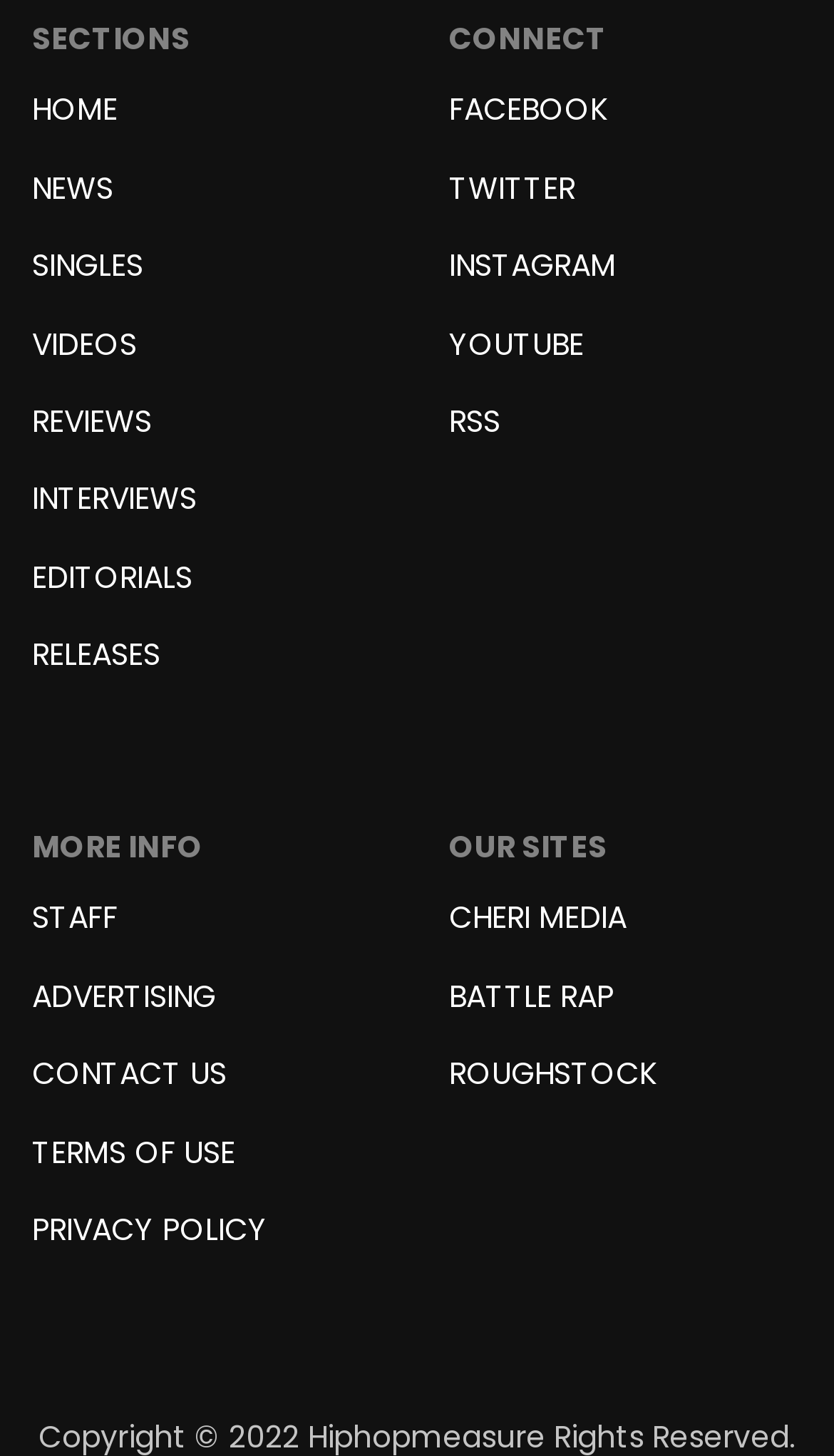Answer this question in one word or a short phrase: What is the second link under 'SECTIONS' section?

NEWS